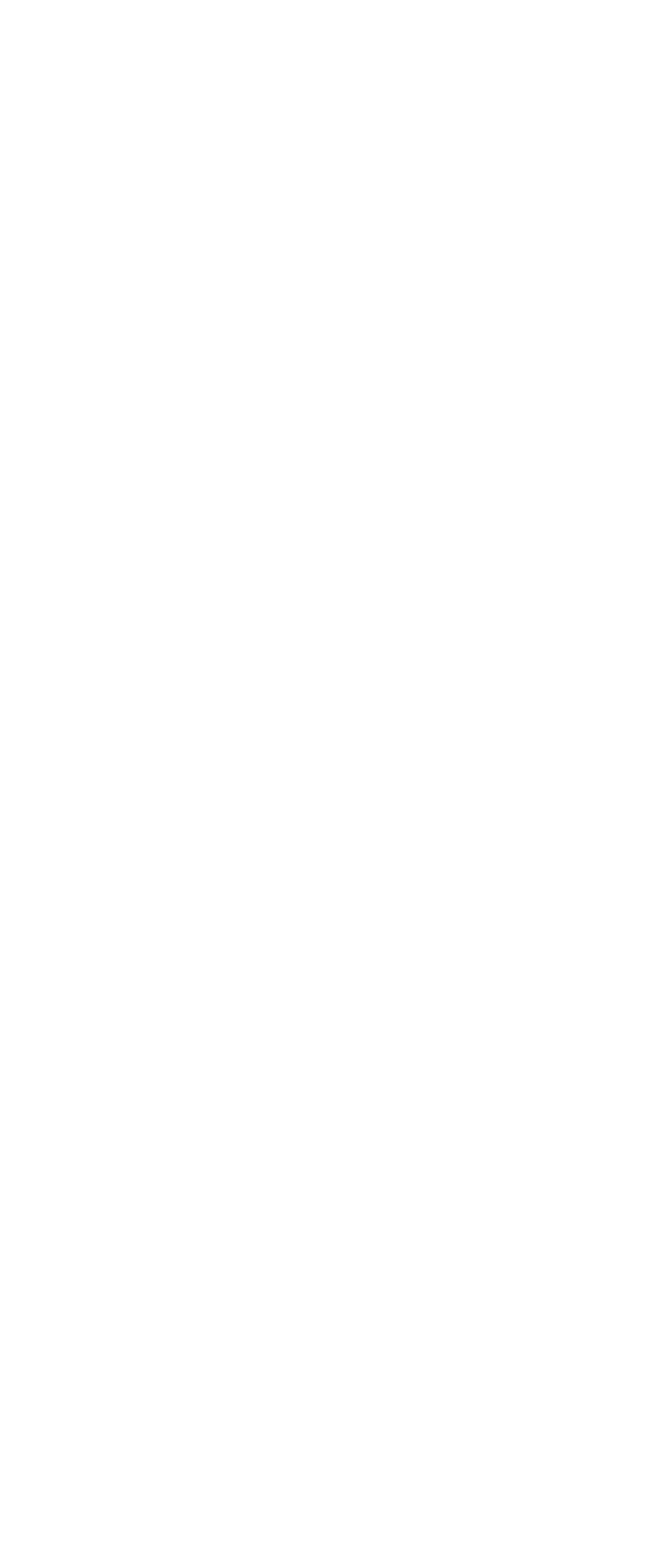Based on the image, provide a detailed response to the question:
How many links are available under the 'Memories' section?

The 'Memories' section is located at the bottom left of the webpage and has only 1 link, which is 'International Star Registry'.